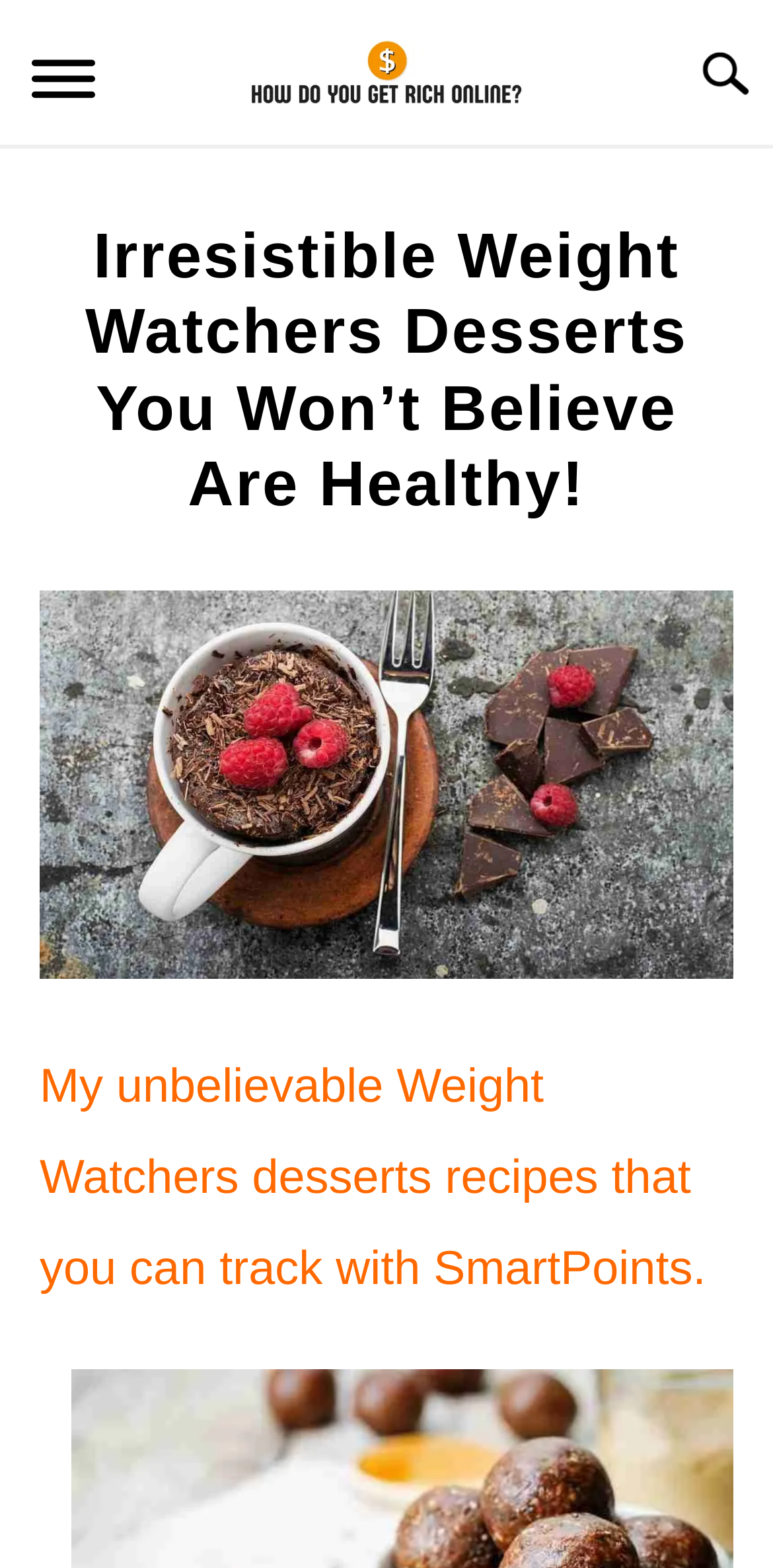Answer the following inquiry with a single word or phrase:
Who is the author of the article?

Liz Holmes